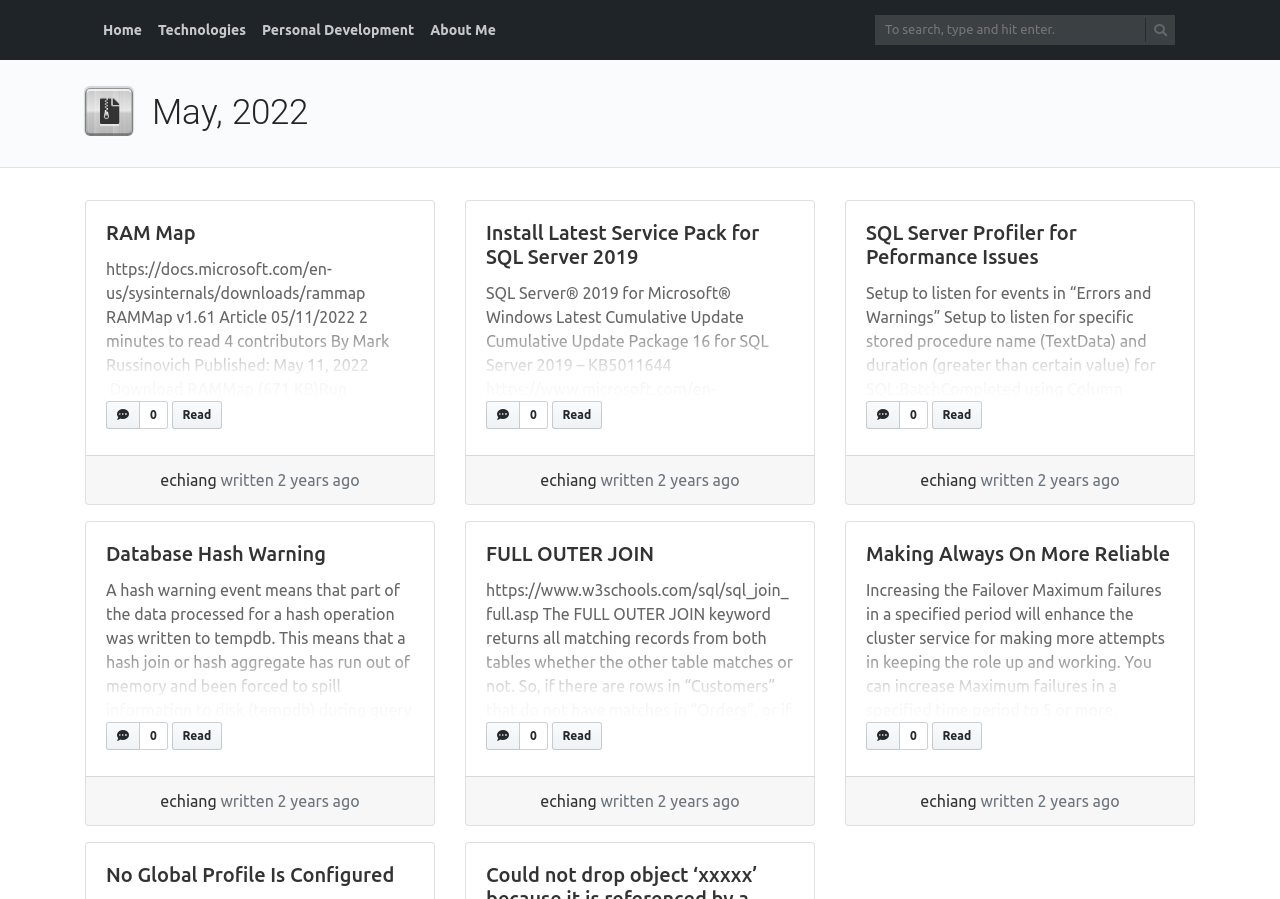Use the details in the image to answer the question thoroughly: 
What is the topic of the first article?

The first article on the webpage has a heading 'RAM Map' and discusses the RAMMap tool, including its features and how to use it. The article also provides a link to download the tool.